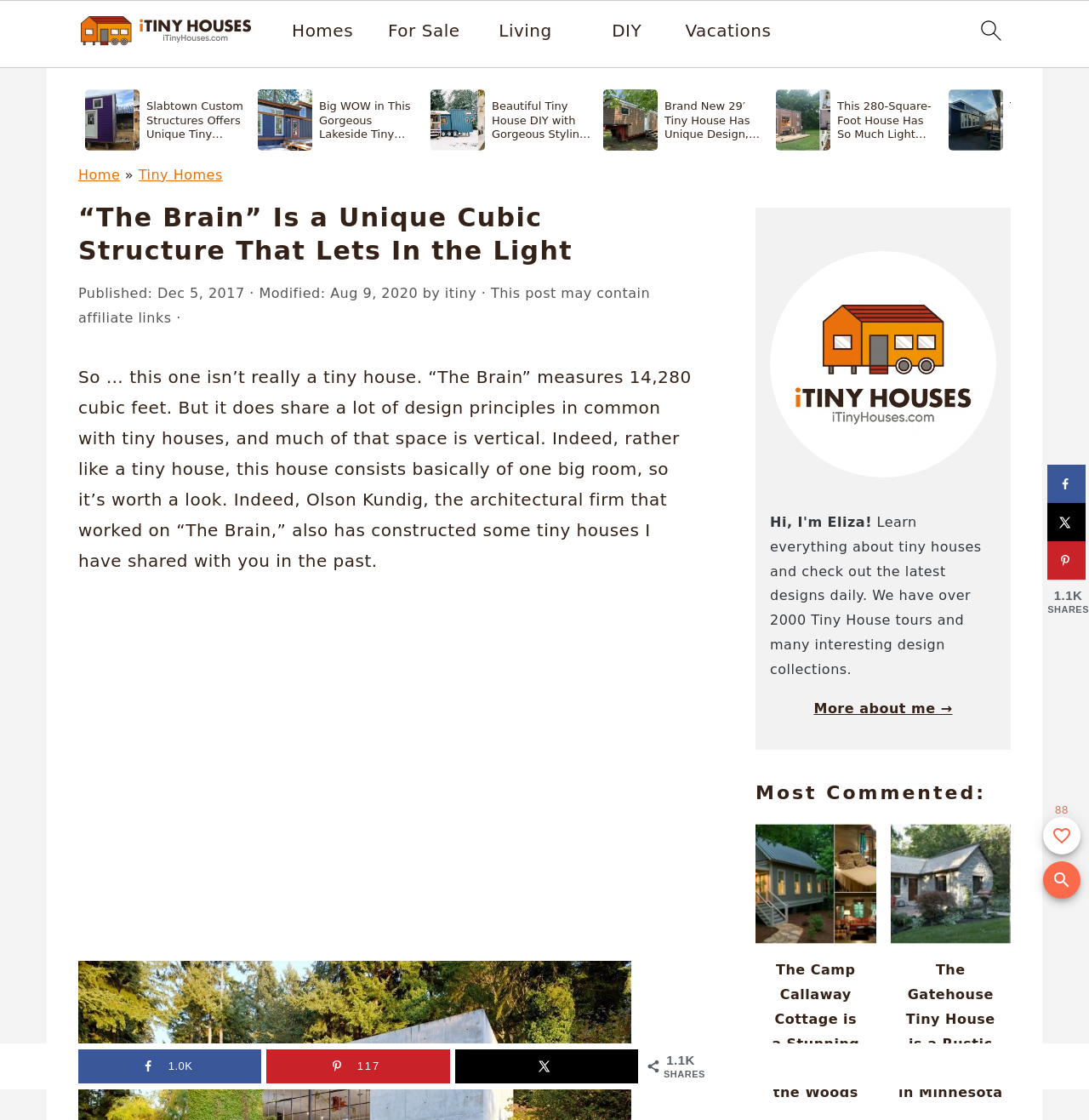Please find the bounding box coordinates of the clickable region needed to complete the following instruction: "Search for something". The bounding box coordinates must consist of four float numbers between 0 and 1, i.e., [left, top, right, bottom].

None